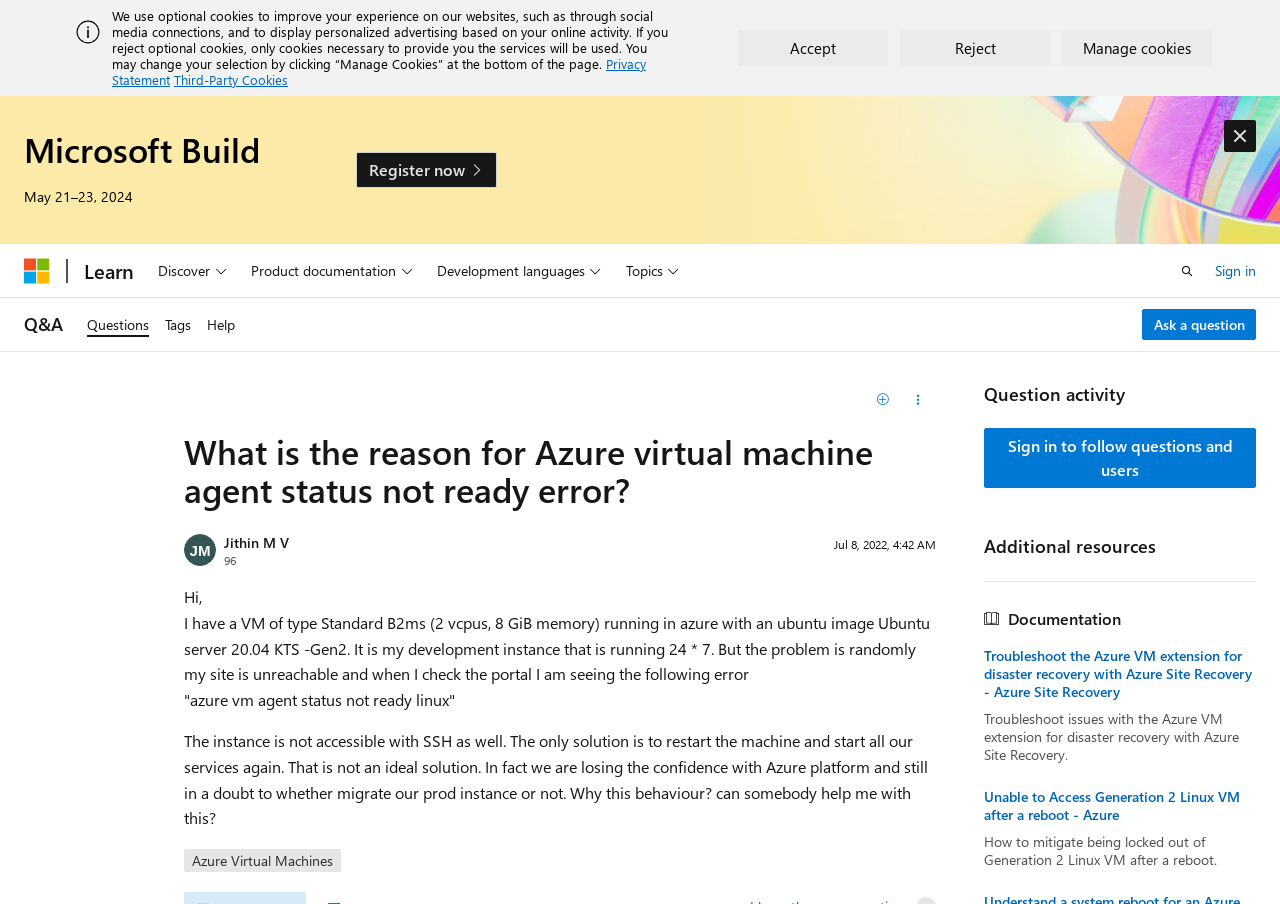Find the bounding box coordinates of the area that needs to be clicked in order to achieve the following instruction: "Click the 'Q&A' link". The coordinates should be specified as four float numbers between 0 and 1, i.e., [left, top, right, bottom].

[0.019, 0.338, 0.049, 0.379]